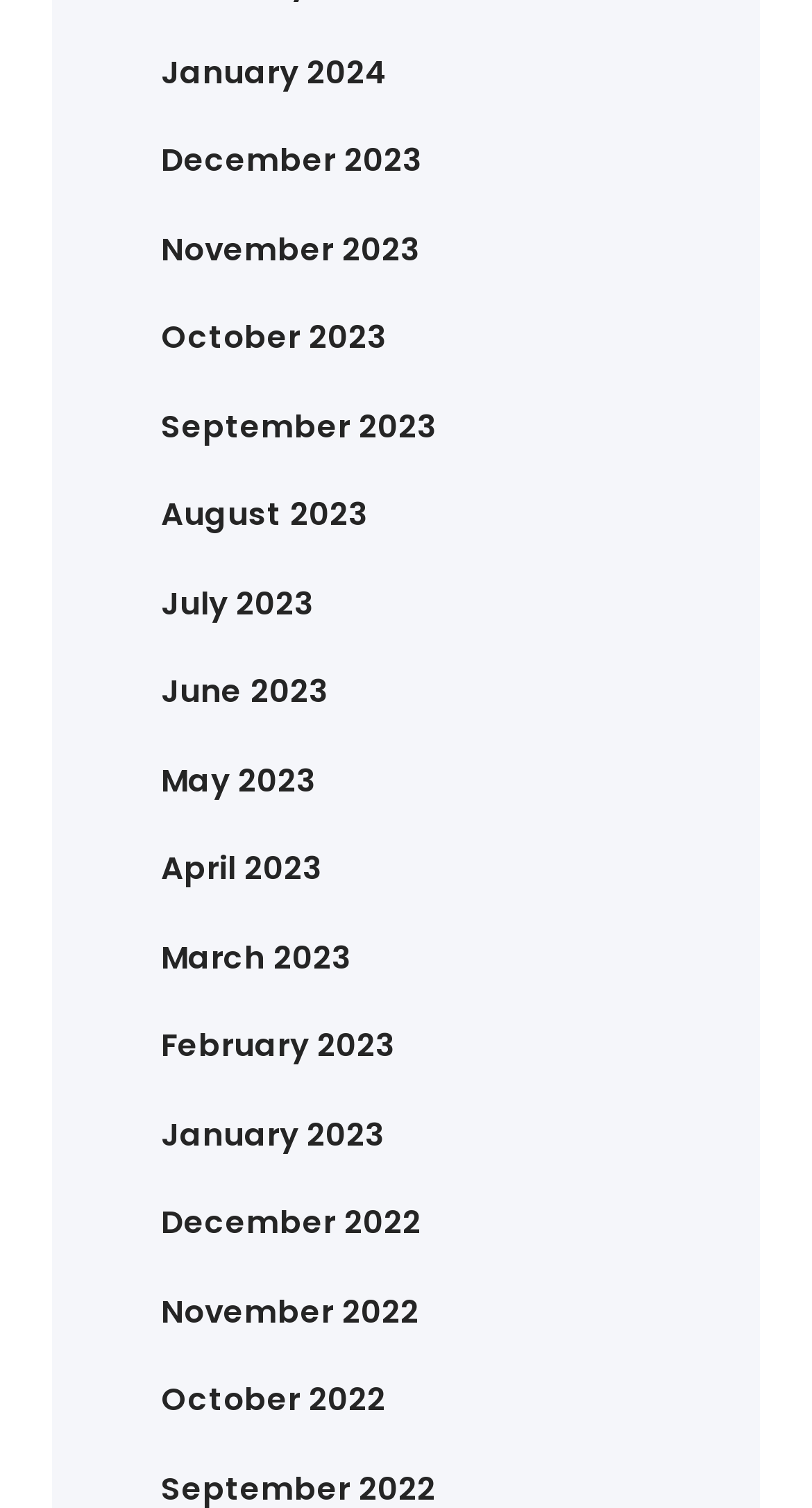How many links are there in total?
Refer to the image and provide a one-word or short phrase answer.

12